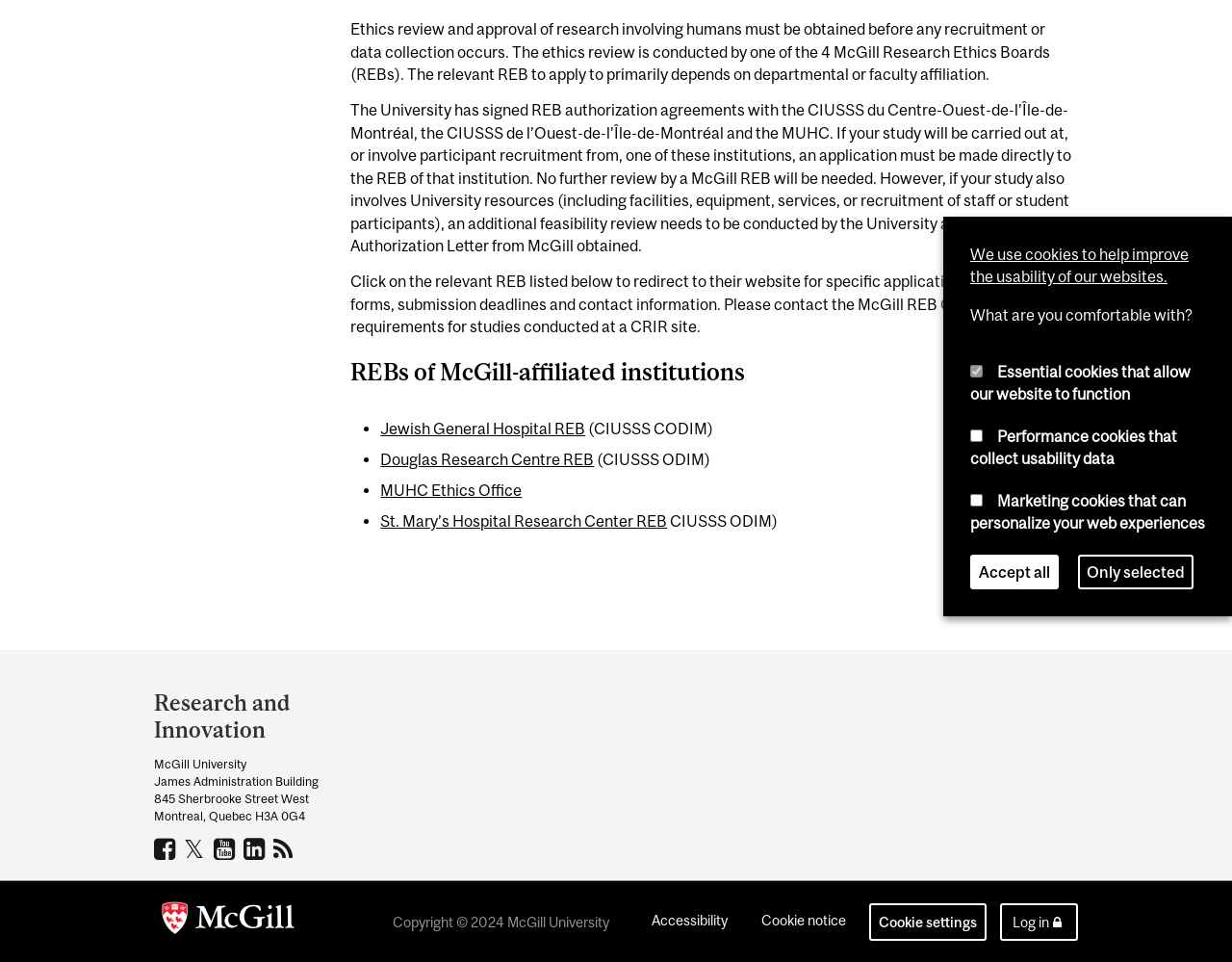Provide the bounding box coordinates in the format (top-left x, top-left y, bottom-right x, bottom-right y). All values are floating point numbers between 0 and 1. Determine the bounding box coordinate of the UI element described as: Jewish General Hospital REB

[0.309, 0.436, 0.475, 0.454]